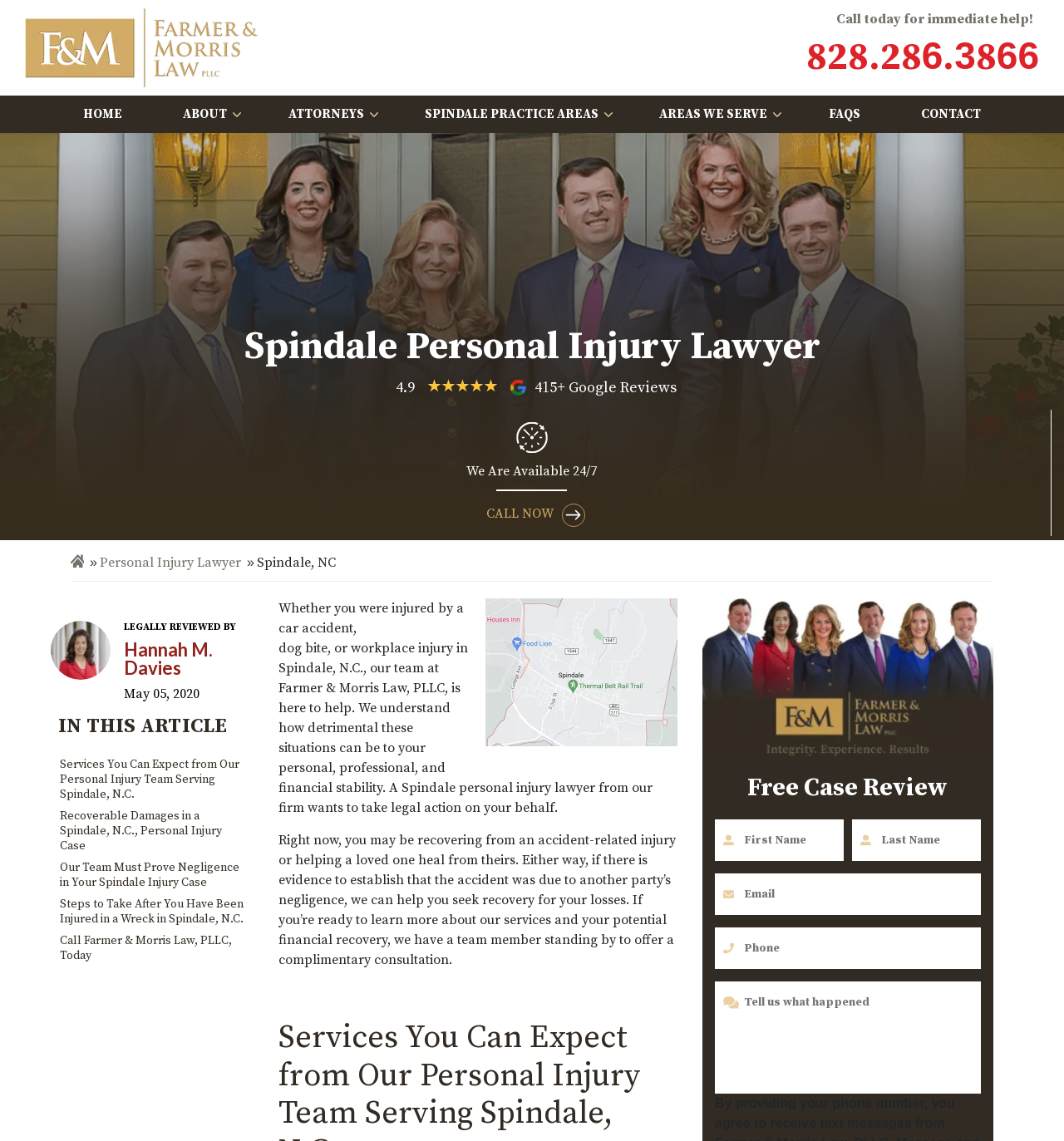Given the element description: "name="textarea-970" placeholder="Tell us what happened"", predict the bounding box coordinates of the UI element it refers to, using four float numbers between 0 and 1, i.e., [left, top, right, bottom].

[0.672, 0.86, 0.922, 0.959]